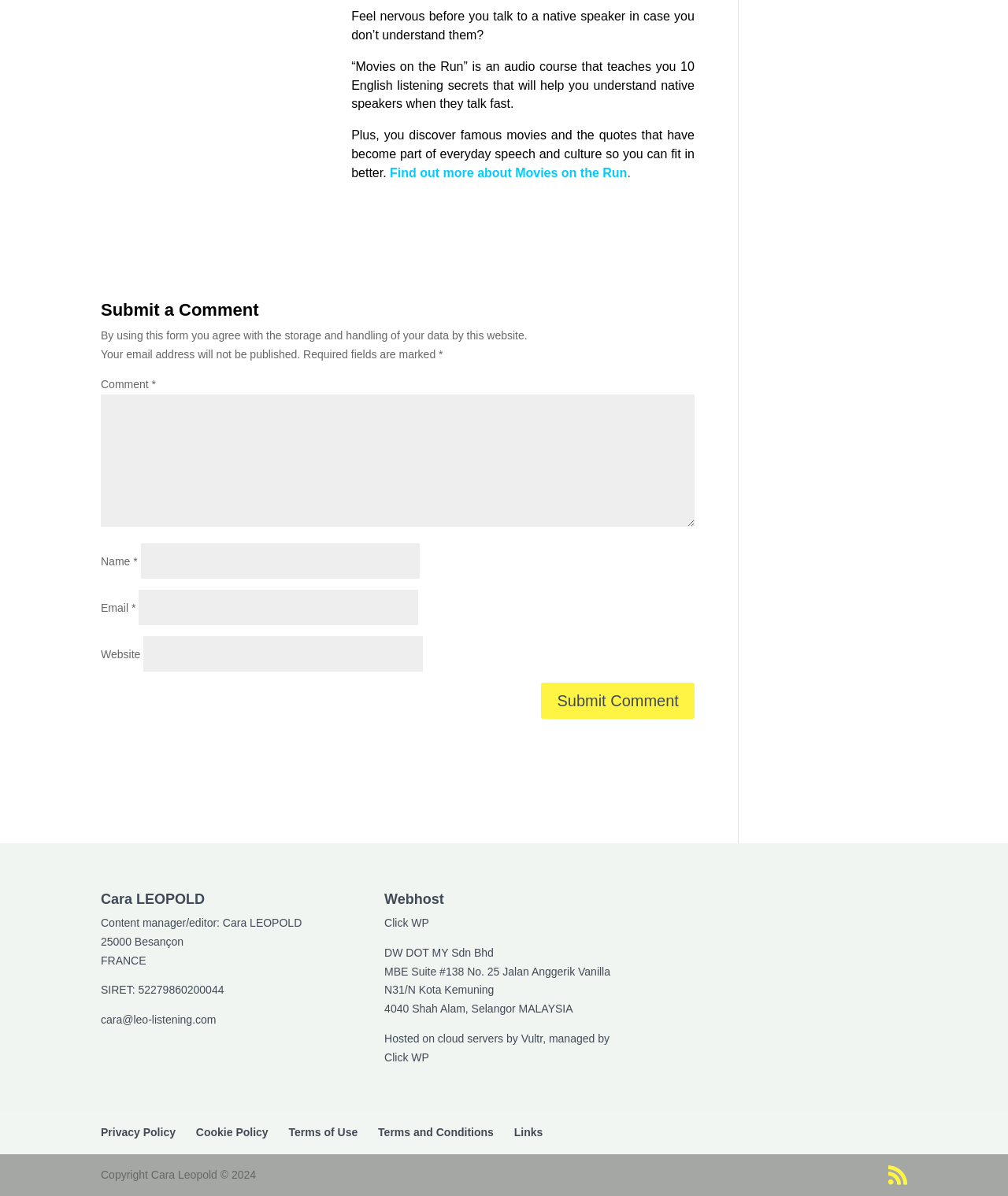Given the description of a UI element: "parent_node: Email * aria-describedby="email-notes" name="email"", identify the bounding box coordinates of the matching element in the webpage screenshot.

[0.138, 0.493, 0.415, 0.523]